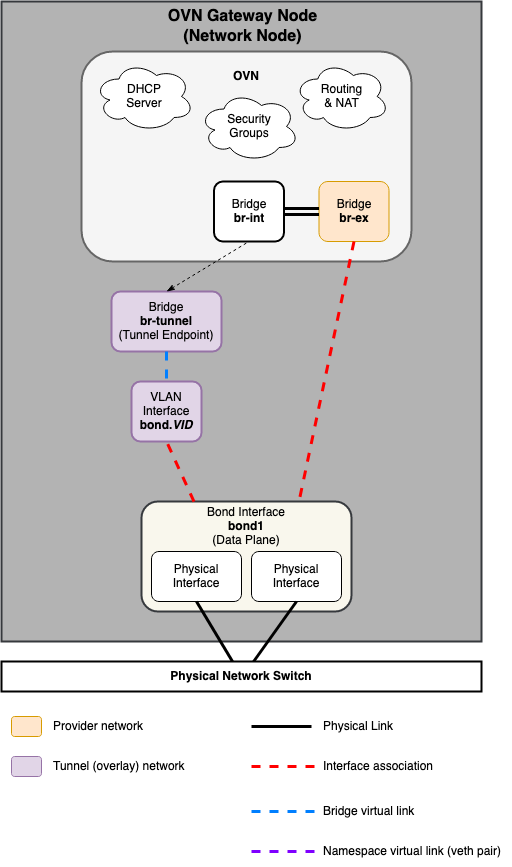What type of links connect the Physical Network Switch to the provider network and overlay networks?
Based on the screenshot, respond with a single word or phrase.

Physical, tunnel, and namespace virtual links